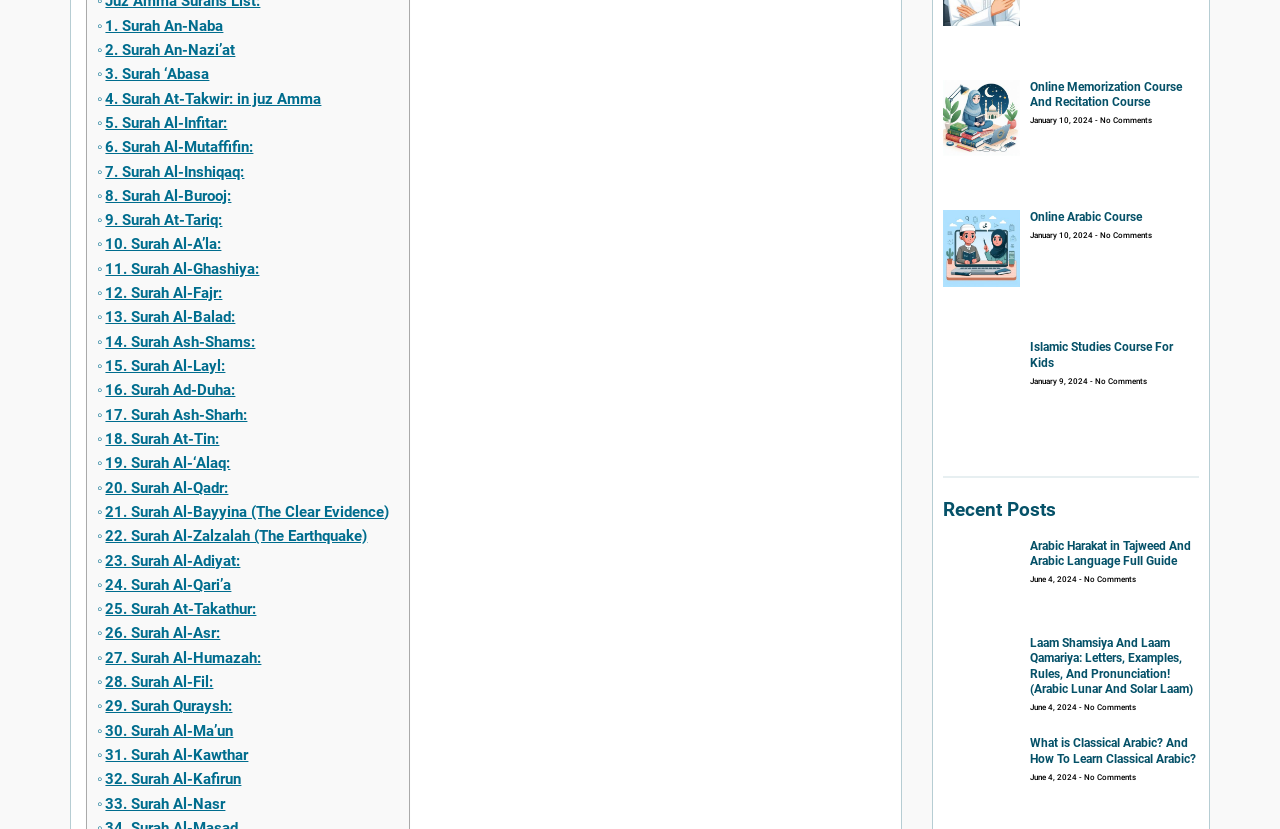How many Surahs are listed on this webpage?
Craft a detailed and extensive response to the question.

By counting the links with Surah names, I found that there are 33 Surahs listed on this webpage, ranging from Surah An-Naba' to Surah Al-Nasr.